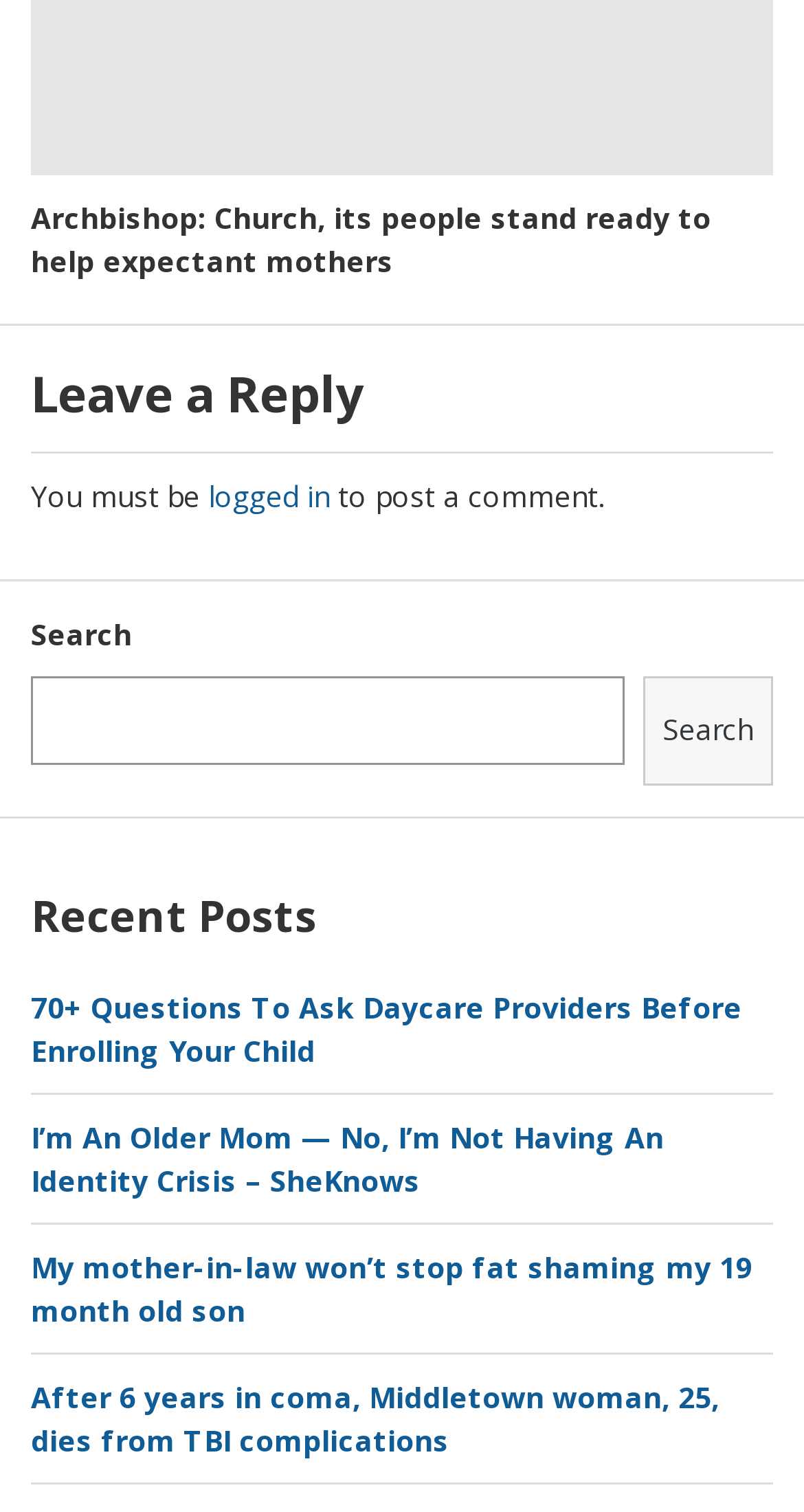Show the bounding box coordinates for the HTML element as described: "Government".

None